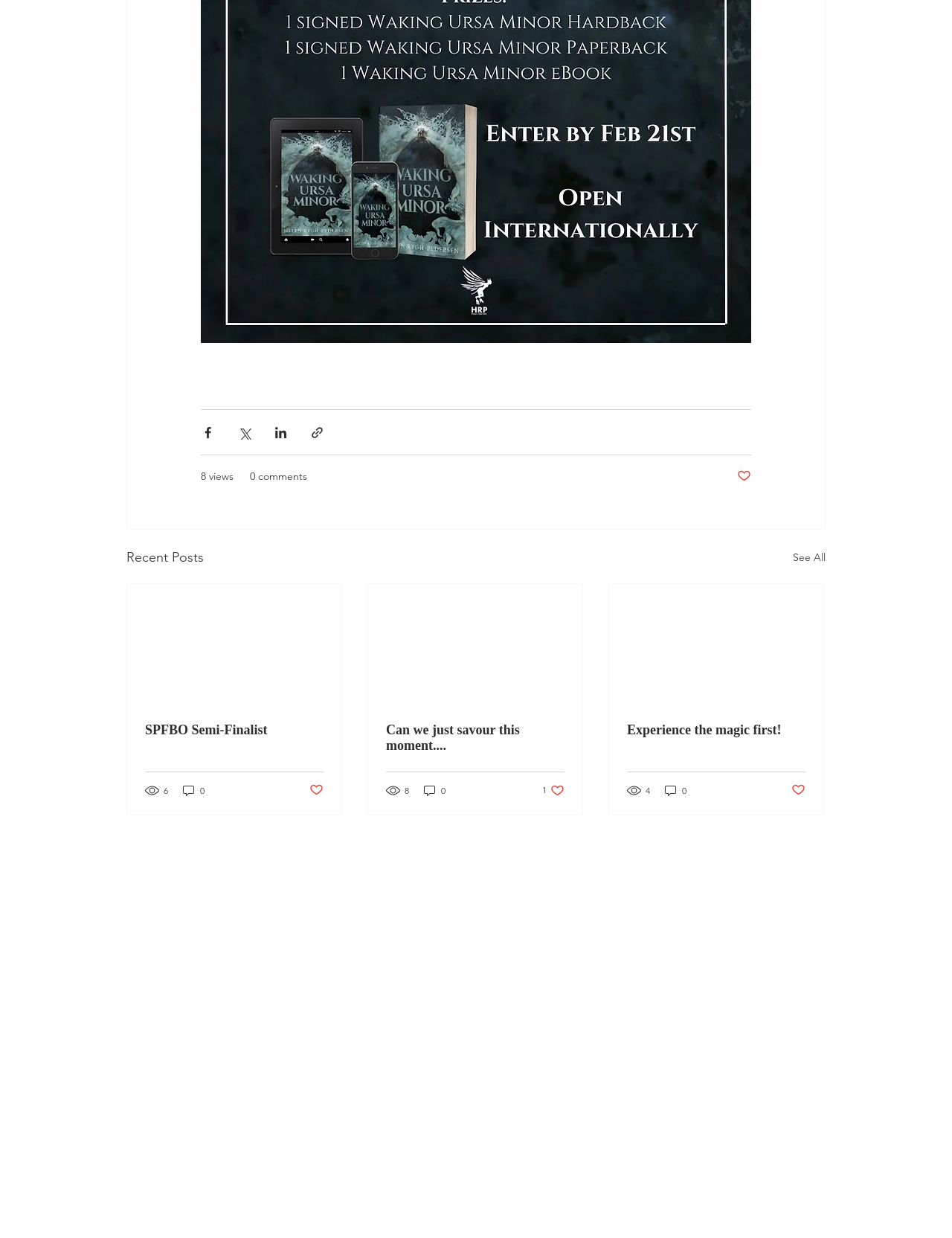Provide a brief response to the question using a single word or phrase: 
How many social media sharing options are available?

4